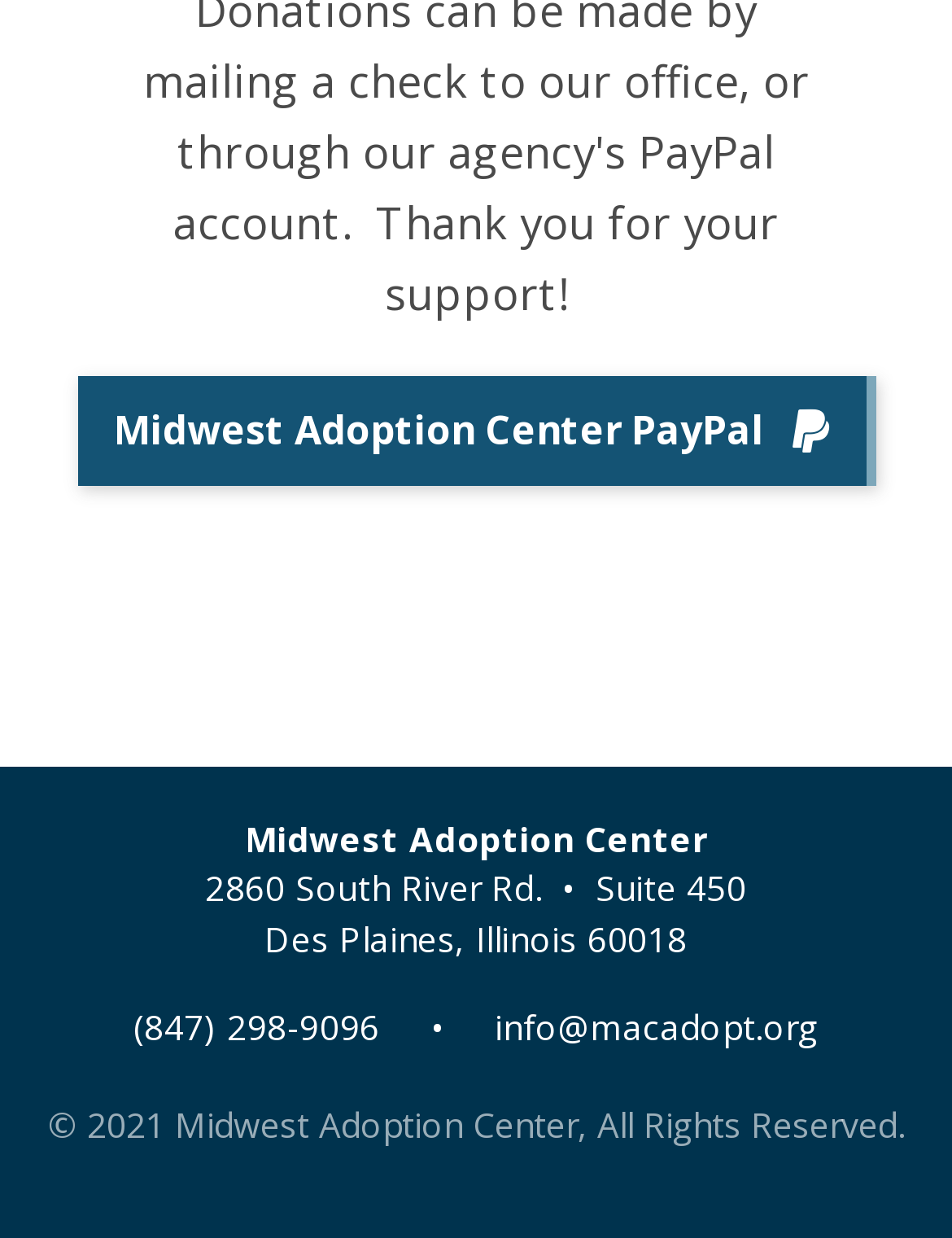Reply to the question with a brief word or phrase: What is the address of Midwest Adoption Center?

2860 South River Rd. • Suite 450